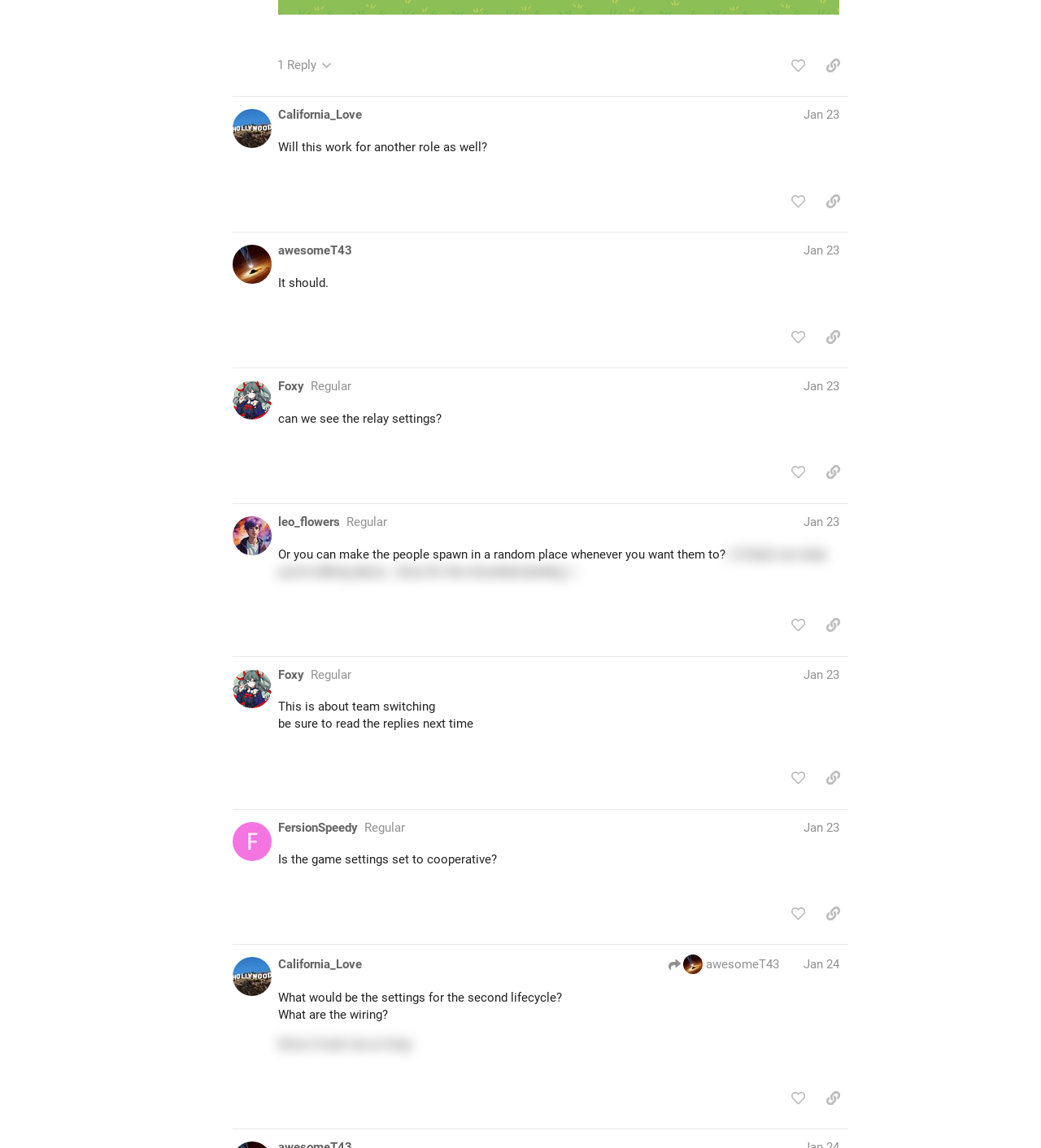Find the bounding box coordinates of the element to click in order to complete this instruction: "view post #8". The bounding box coordinates must be four float numbers between 0 and 1, denoted as [left, top, right, bottom].

[0.224, 0.084, 0.863, 0.202]